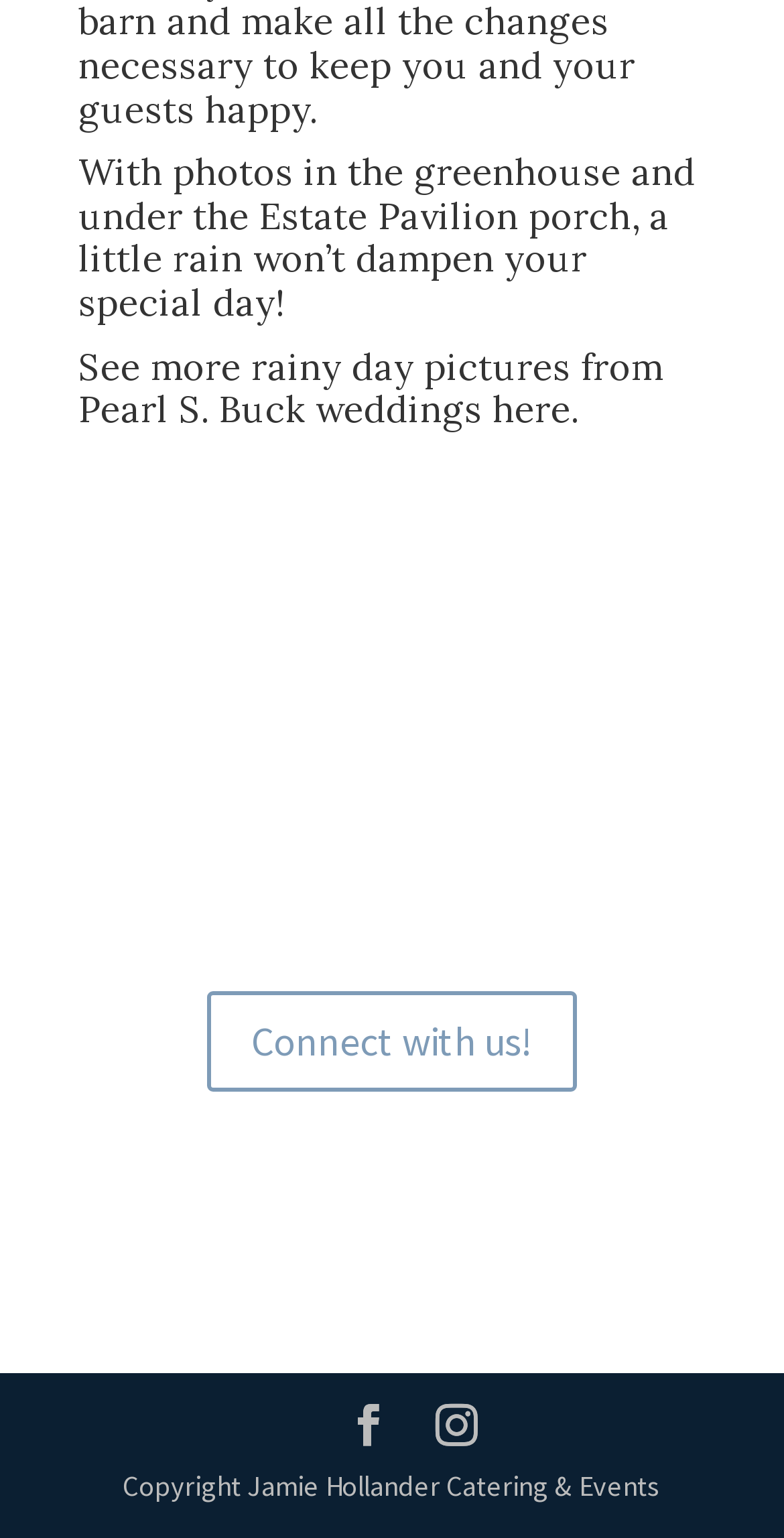Bounding box coordinates must be specified in the format (top-left x, top-left y, bottom-right x, bottom-right y). All values should be floating point numbers between 0 and 1. What are the bounding box coordinates of the UI element described as: Connect with us!

[0.264, 0.644, 0.736, 0.71]